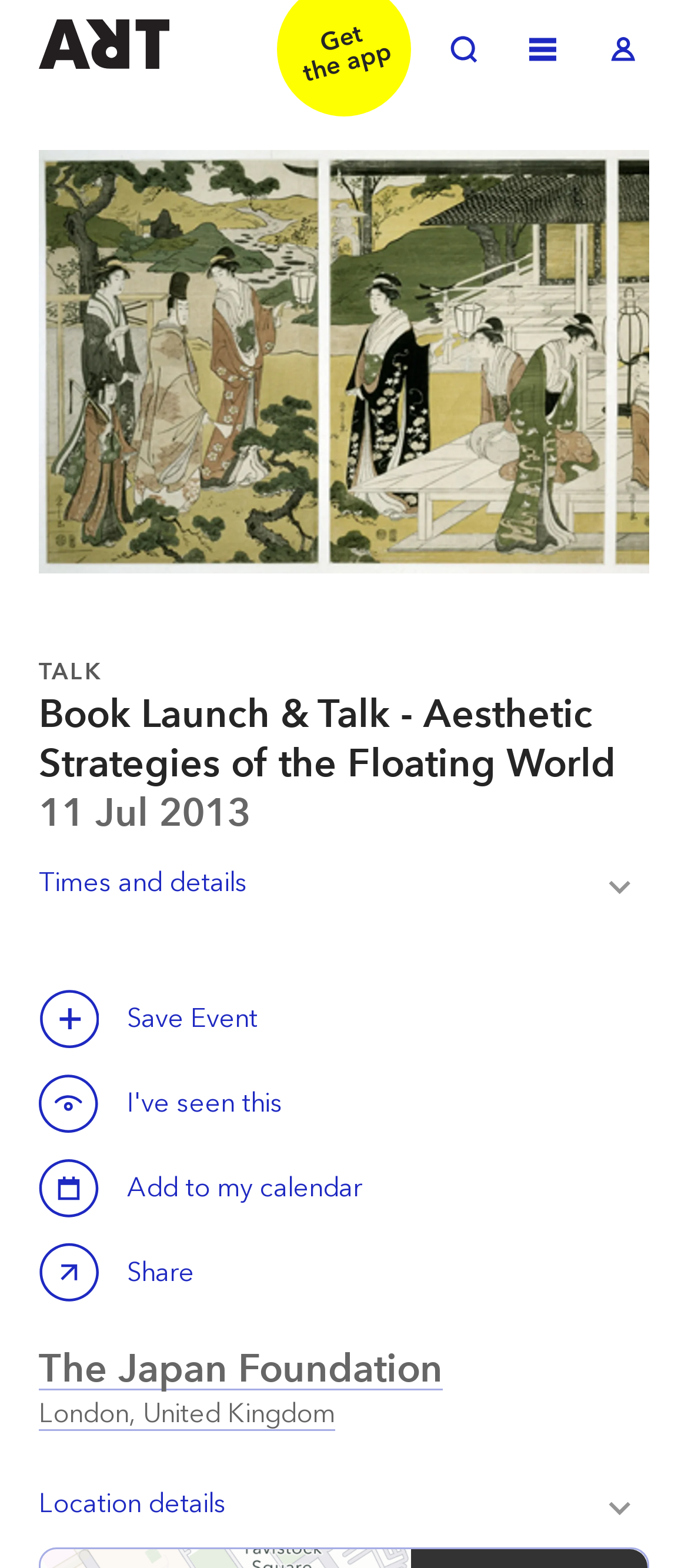Extract the main title from the webpage.

Book Launch & Talk - Aesthetic Strategies of the Floating World